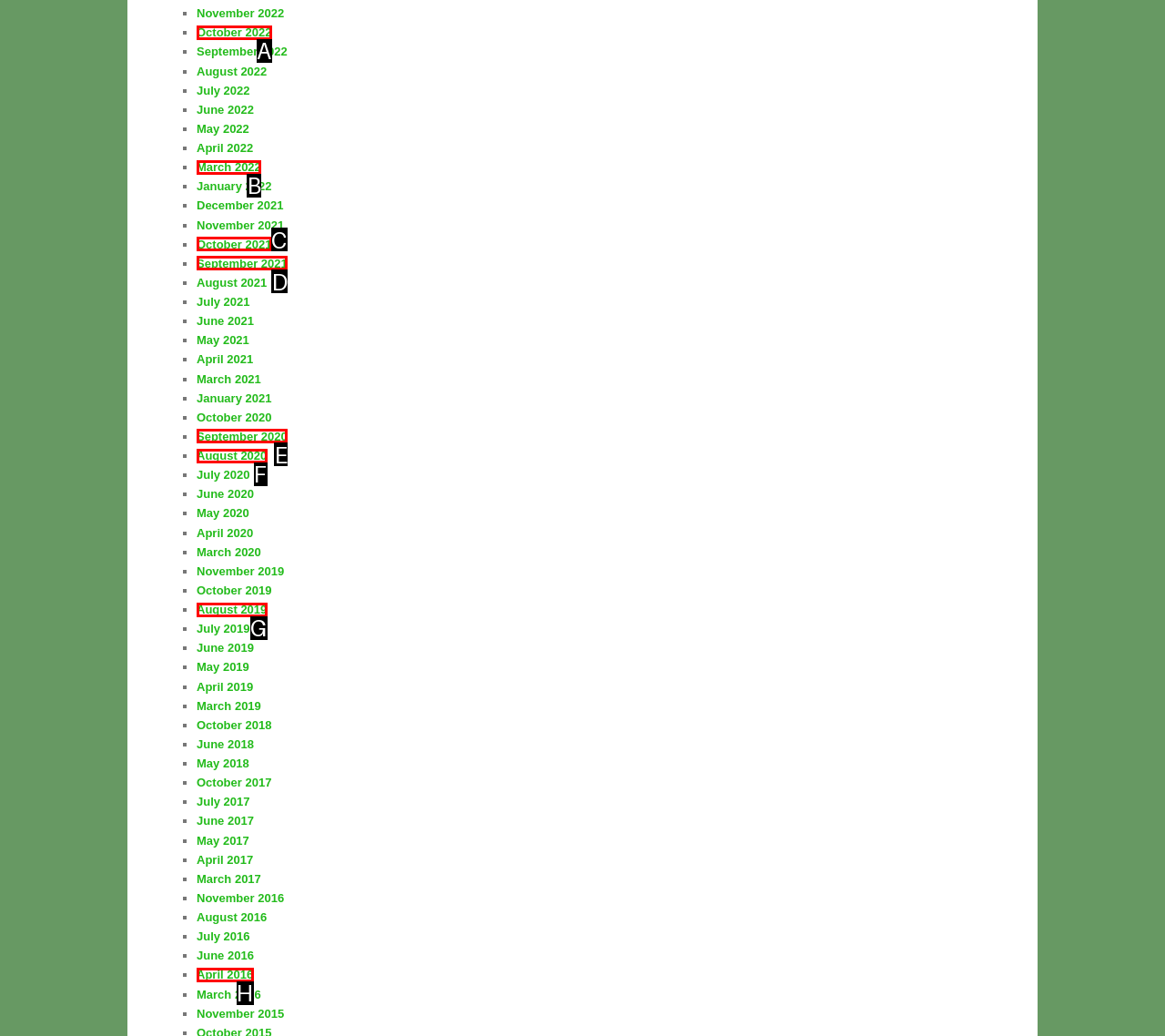Select the appropriate HTML element to click on to finish the task: Browse March 2022.
Answer with the letter corresponding to the selected option.

B